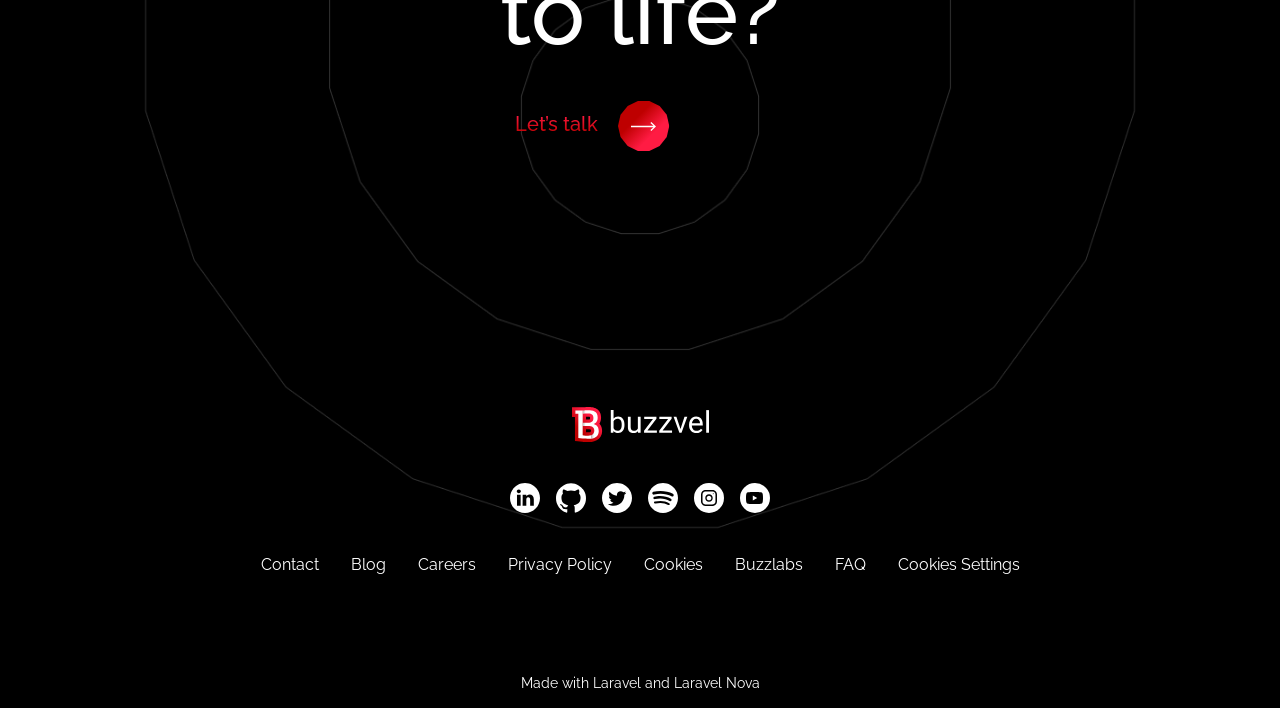What is the main navigation menu composed of?
Answer the question based on the image using a single word or a brief phrase.

Contact, Blog, Careers, etc.